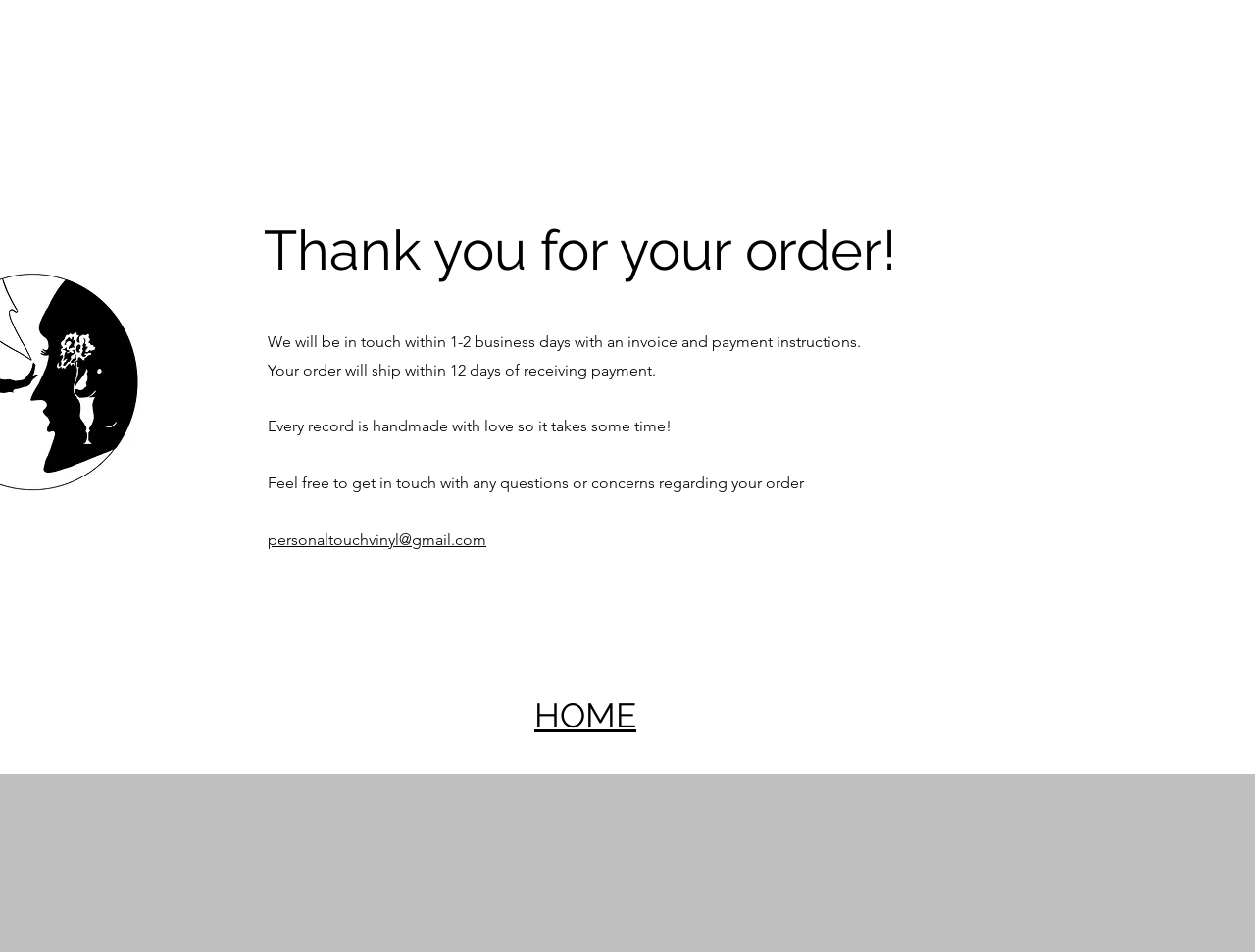Construct a comprehensive description capturing every detail on the webpage.

The webpage is a thank you page for an order, with a main section taking up most of the page. At the top of the main section, there is a prominent heading that reads "Thank you for your order!".

Below the heading, there are four paragraphs of text. The first paragraph informs the user that they will be contacted within 1-2 business days with an invoice and payment instructions. The second paragraph states that the order will ship within 12 days of receiving payment. The third paragraph explains that every record is handmade with love, which takes some time. The fourth paragraph invites the user to get in touch with any questions or concerns regarding their order, and provides an email address, personaltouchvinyl@gmail.com, as a point of contact.

To the right of the main section, there is a navigation element with a heading that reads "HOME", which is a link to the homepage.